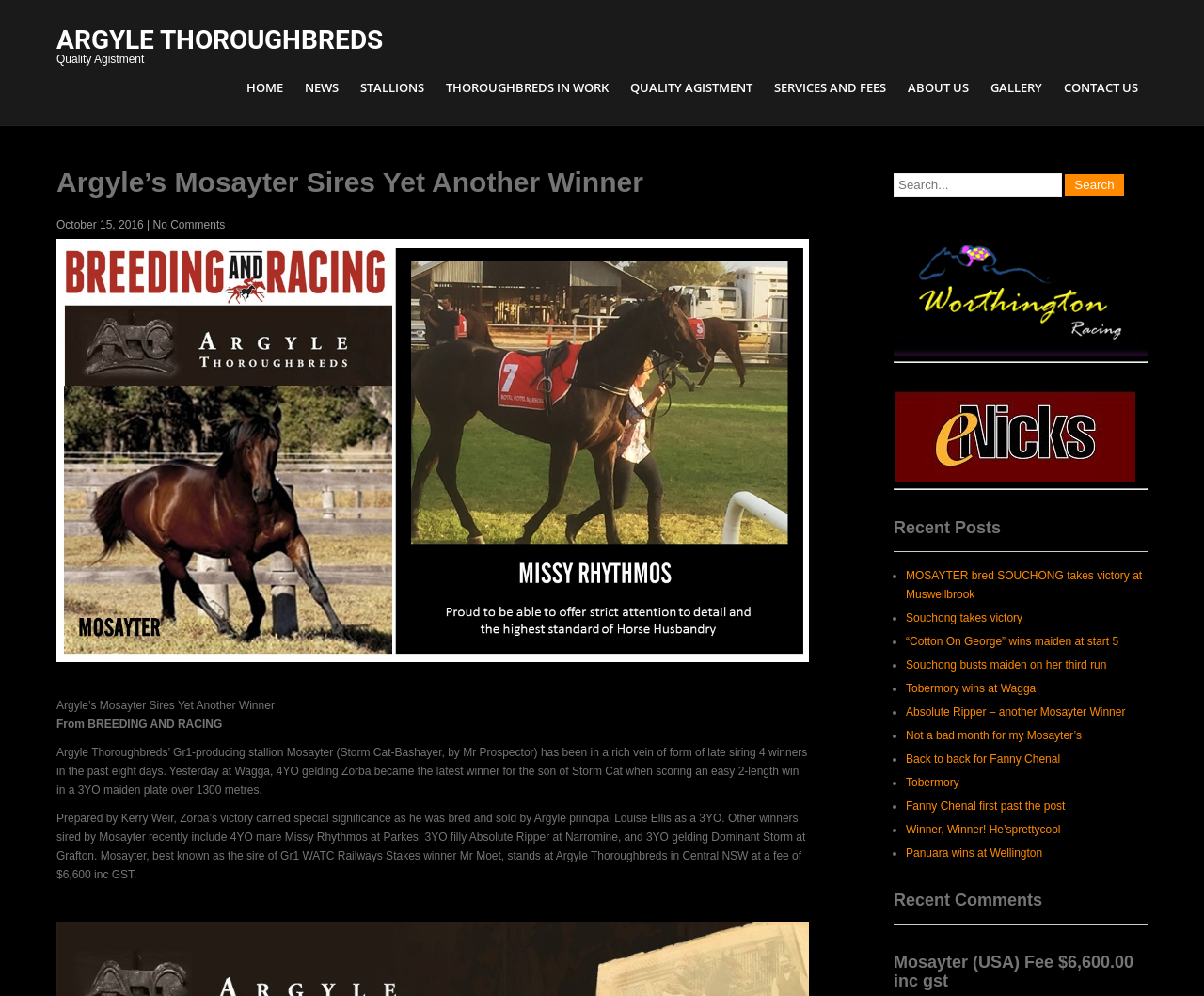Please determine the bounding box coordinates of the element's region to click in order to carry out the following instruction: "Go to the 'Home' page". The coordinates should be four float numbers between 0 and 1, i.e., [left, top, right, bottom].

None